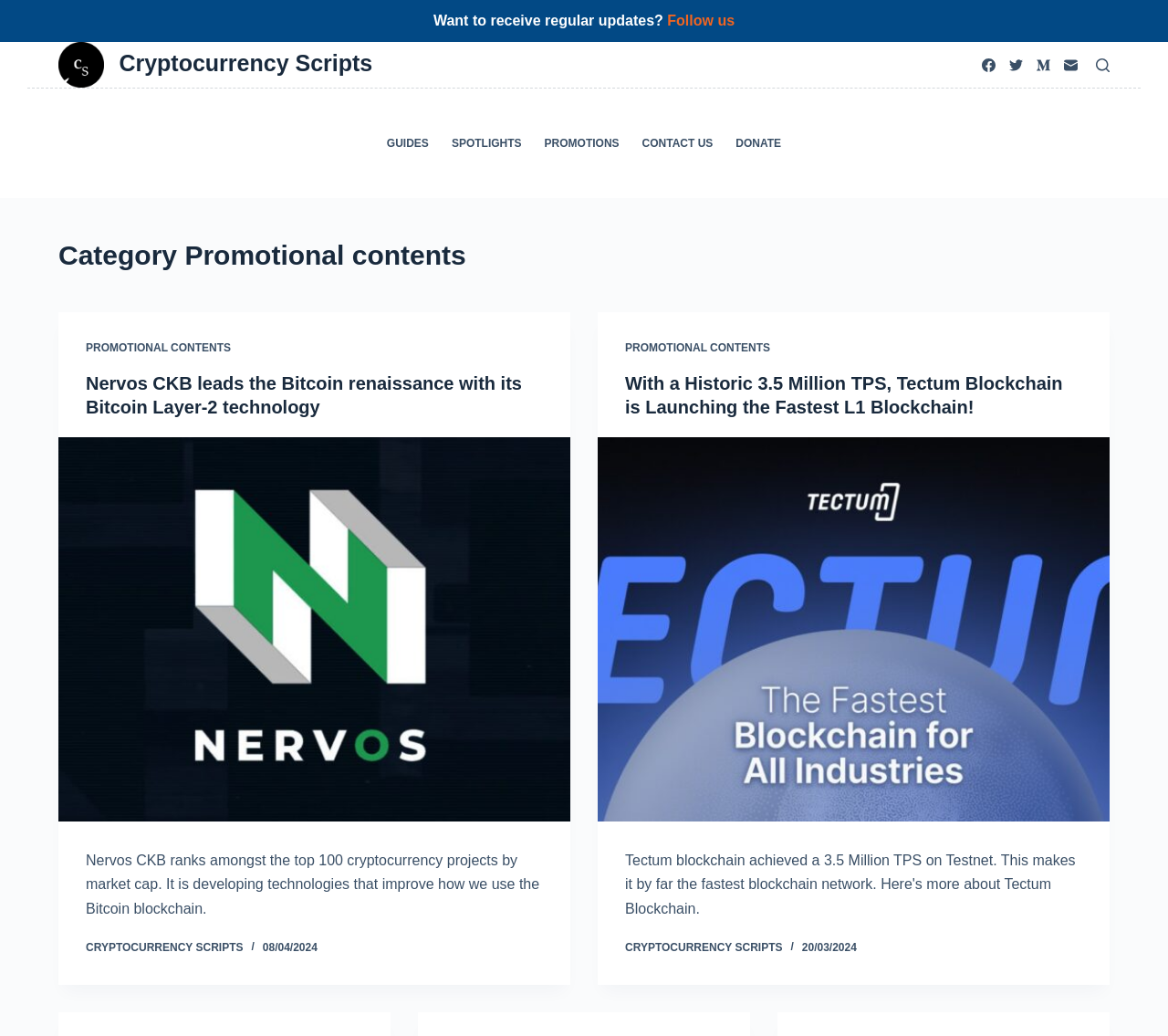Pinpoint the bounding box coordinates of the element you need to click to execute the following instruction: "View Nervos CKB leads the Bitcoin renaissance with its Bitcoin Layer-2 technology". The bounding box should be represented by four float numbers between 0 and 1, in the format [left, top, right, bottom].

[0.073, 0.361, 0.447, 0.403]